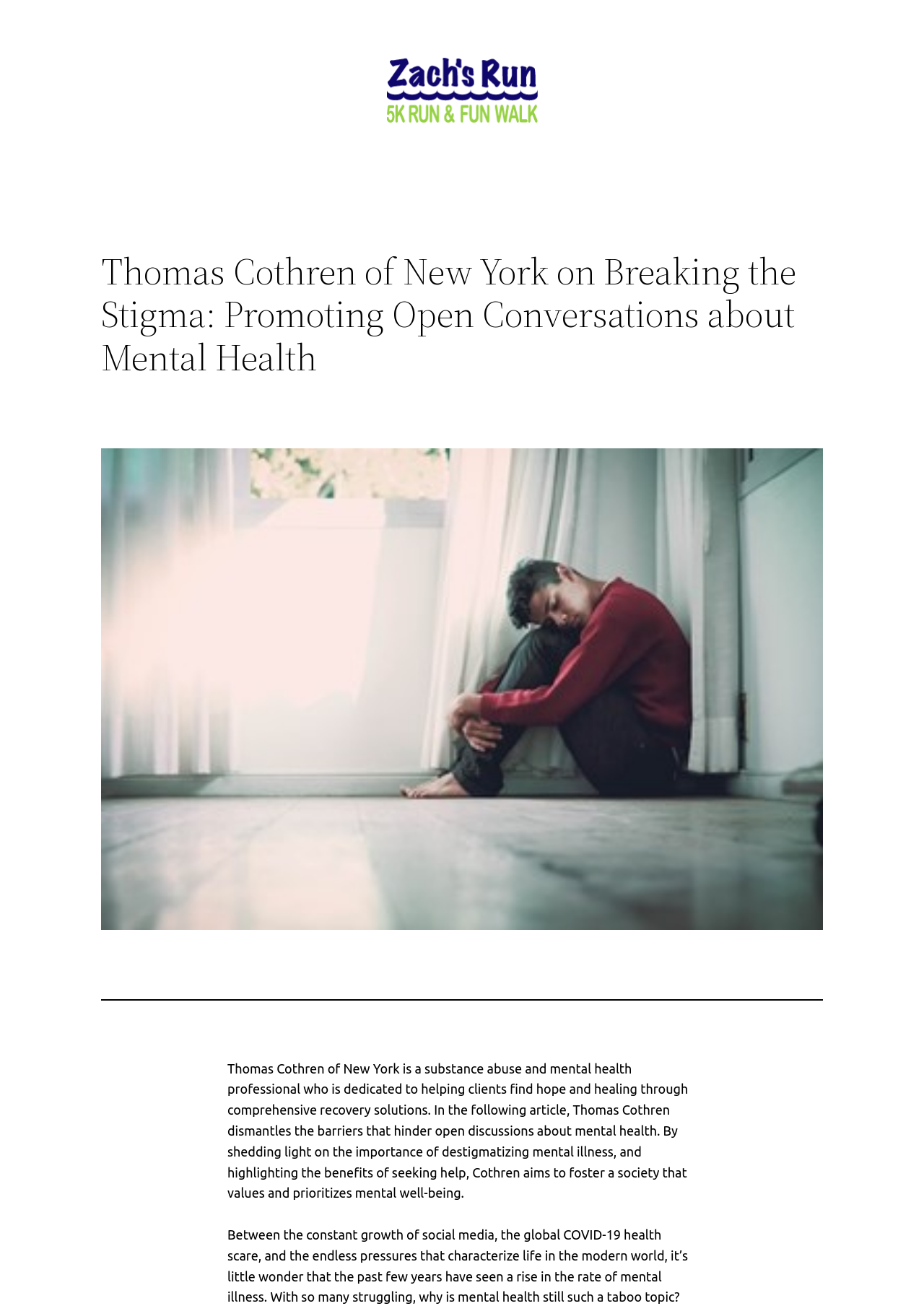Who is the author of this article?
Utilize the information in the image to give a detailed answer to the question.

The author of this article is Thomas Cothren, a substance abuse and mental health professional from New York, as mentioned in the StaticText element with the text 'Thomas Cothren of New York is a substance abuse and mental health professional...'.